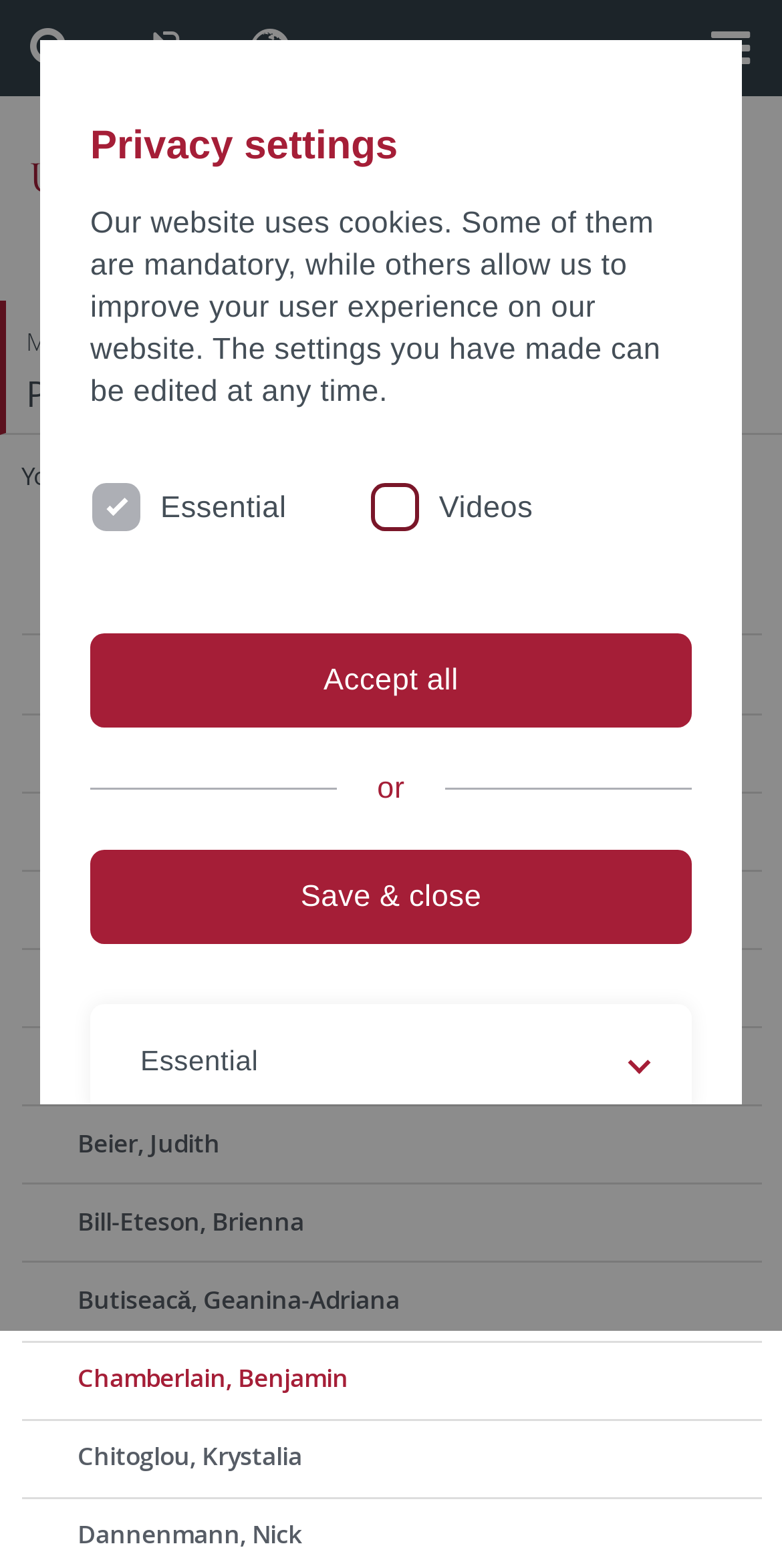What is the name of the university?
Using the information from the image, provide a comprehensive answer to the question.

Based on the logo image and the link text 'Logo of the University Tübingen', I can infer that the university being referred to is the University of Tübingen.